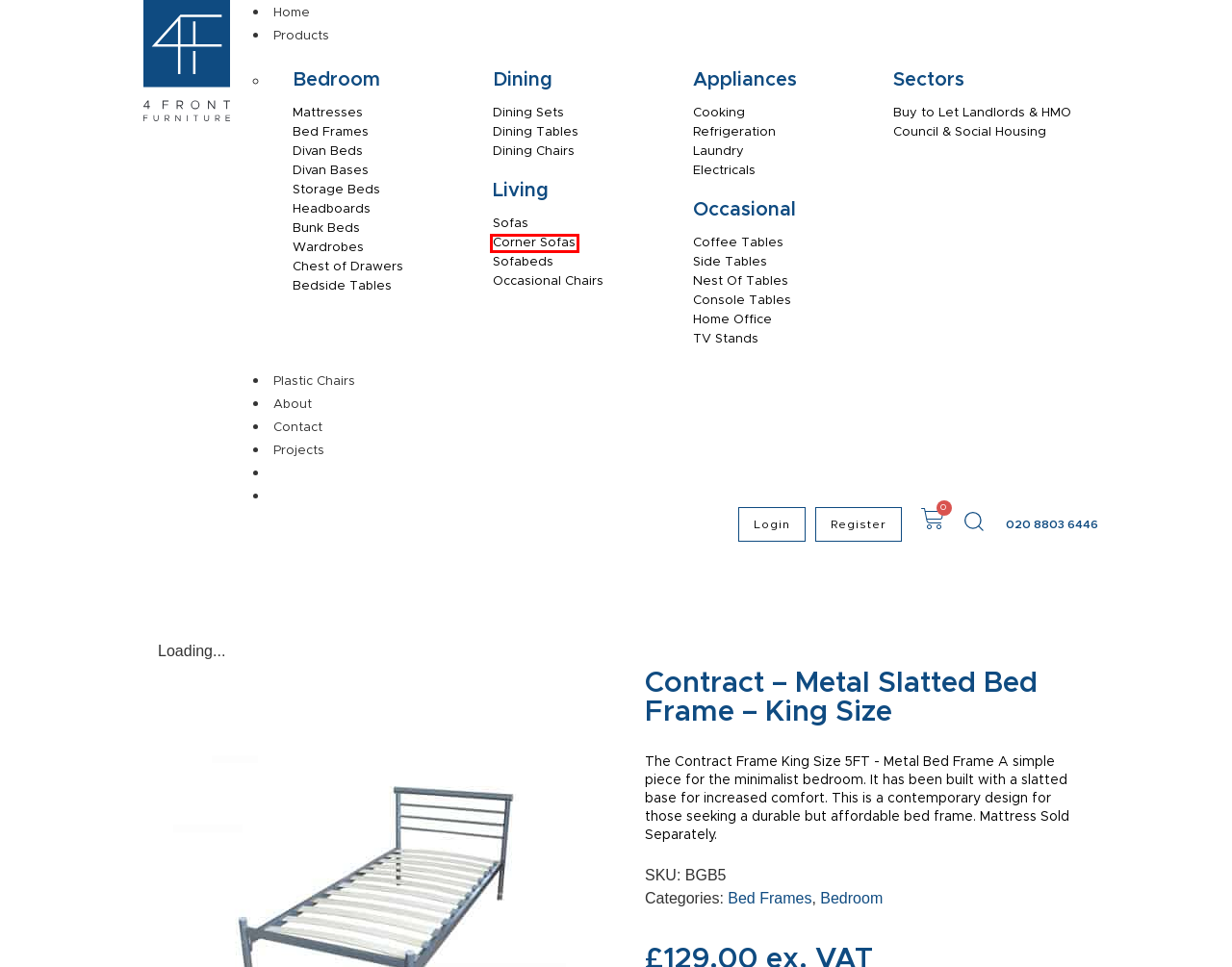Look at the screenshot of a webpage, where a red bounding box highlights an element. Select the best description that matches the new webpage after clicking the highlighted element. Here are the candidates:
A. Sofa Bed Range - 4 Front Furniture
B. Corner Sofa Range - 4 Front Furniture
C. Side Tables - 4 Front Furniture
D. Council & Social Housing Categories - 4 Front Furniture
E. Sofa Range - 4 Front Furniture
F. Occasional Chairs - 4 Front Furniture
G. Divan Bases - 4 Front Furniture
H. Wardrobes - 4 Front Furniture

B